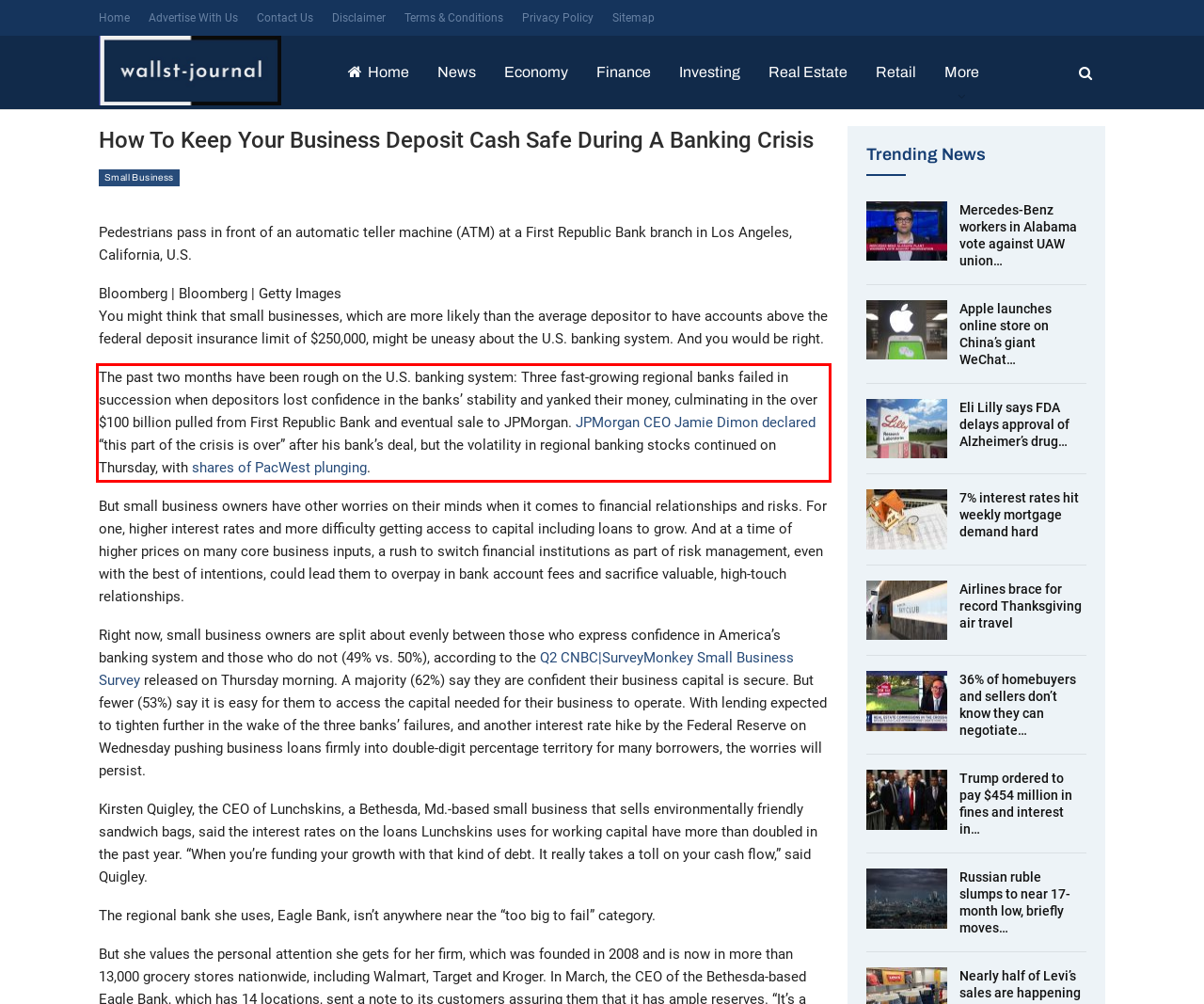Using the provided webpage screenshot, identify and read the text within the red rectangle bounding box.

The past two months have been rough on the U.S. banking system: Three fast-growing regional banks failed in succession when depositors lost confidence in the banks’ stability and yanked their money, culminating in the over $100 billion pulled from First Republic Bank and eventual sale to JPMorgan. JPMorgan CEO Jamie Dimon declared “this part of the crisis is over” after his bank’s deal, but the volatility in regional banking stocks continued on Thursday, with shares of PacWest plunging.